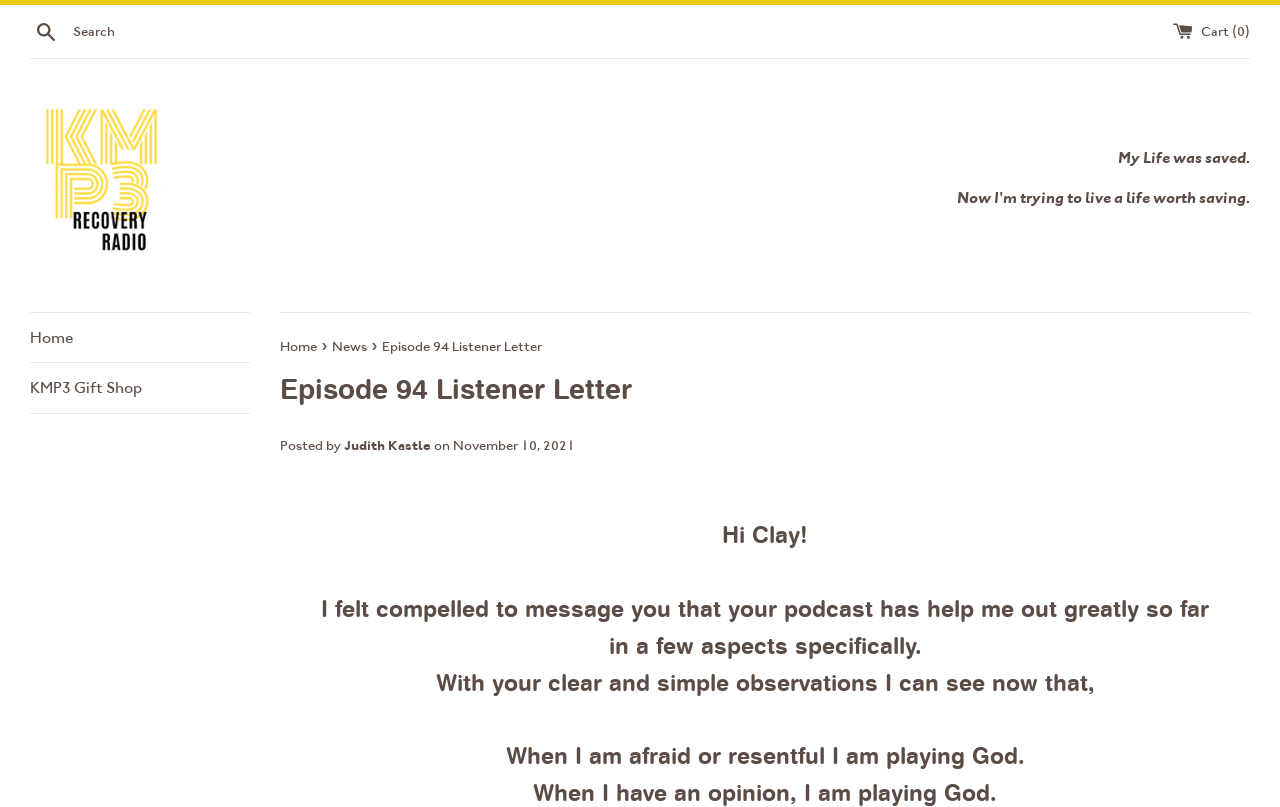Find the bounding box coordinates for the element that must be clicked to complete the instruction: "Read Episode 94 Listener Letter". The coordinates should be four float numbers between 0 and 1, indicated as [left, top, right, bottom].

[0.298, 0.418, 0.423, 0.438]